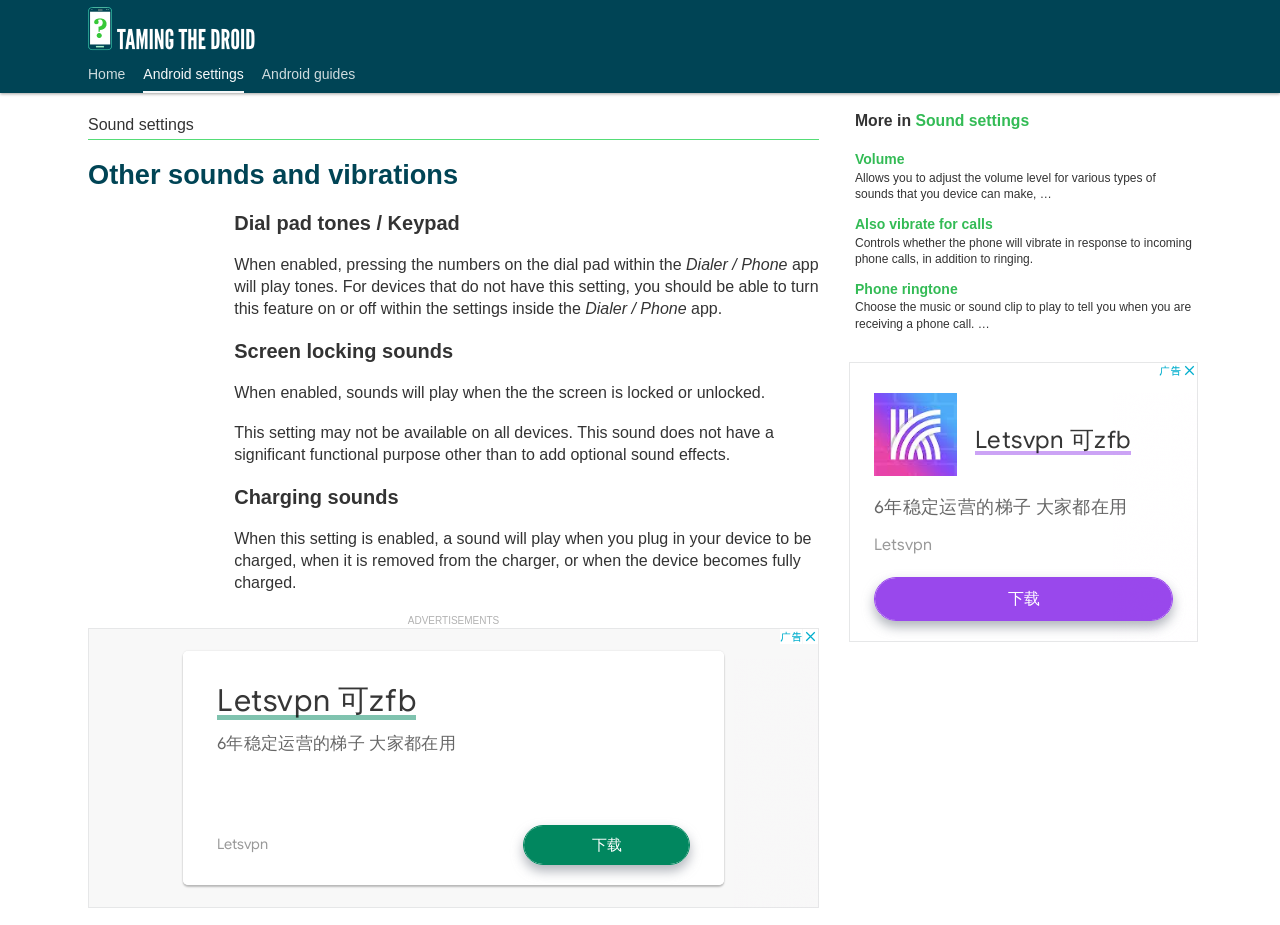Please identify the bounding box coordinates of the element on the webpage that should be clicked to follow this instruction: "Check 'Also vibrate for calls' option". The bounding box coordinates should be given as four float numbers between 0 and 1, formatted as [left, top, right, bottom].

[0.668, 0.233, 0.776, 0.251]